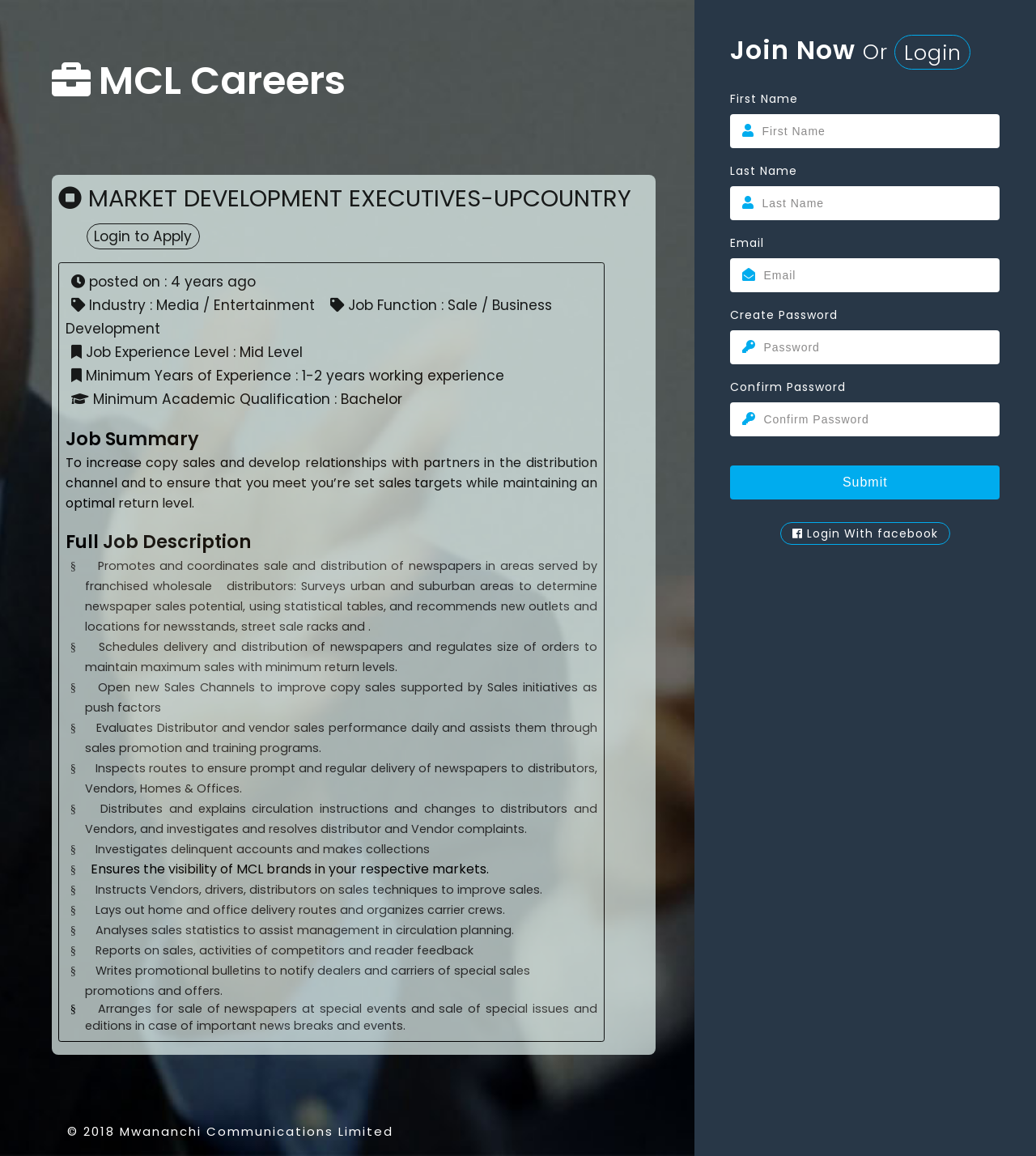Find the bounding box coordinates for the HTML element specified by: "name="email" placeholder="Email"".

[0.735, 0.231, 0.953, 0.244]